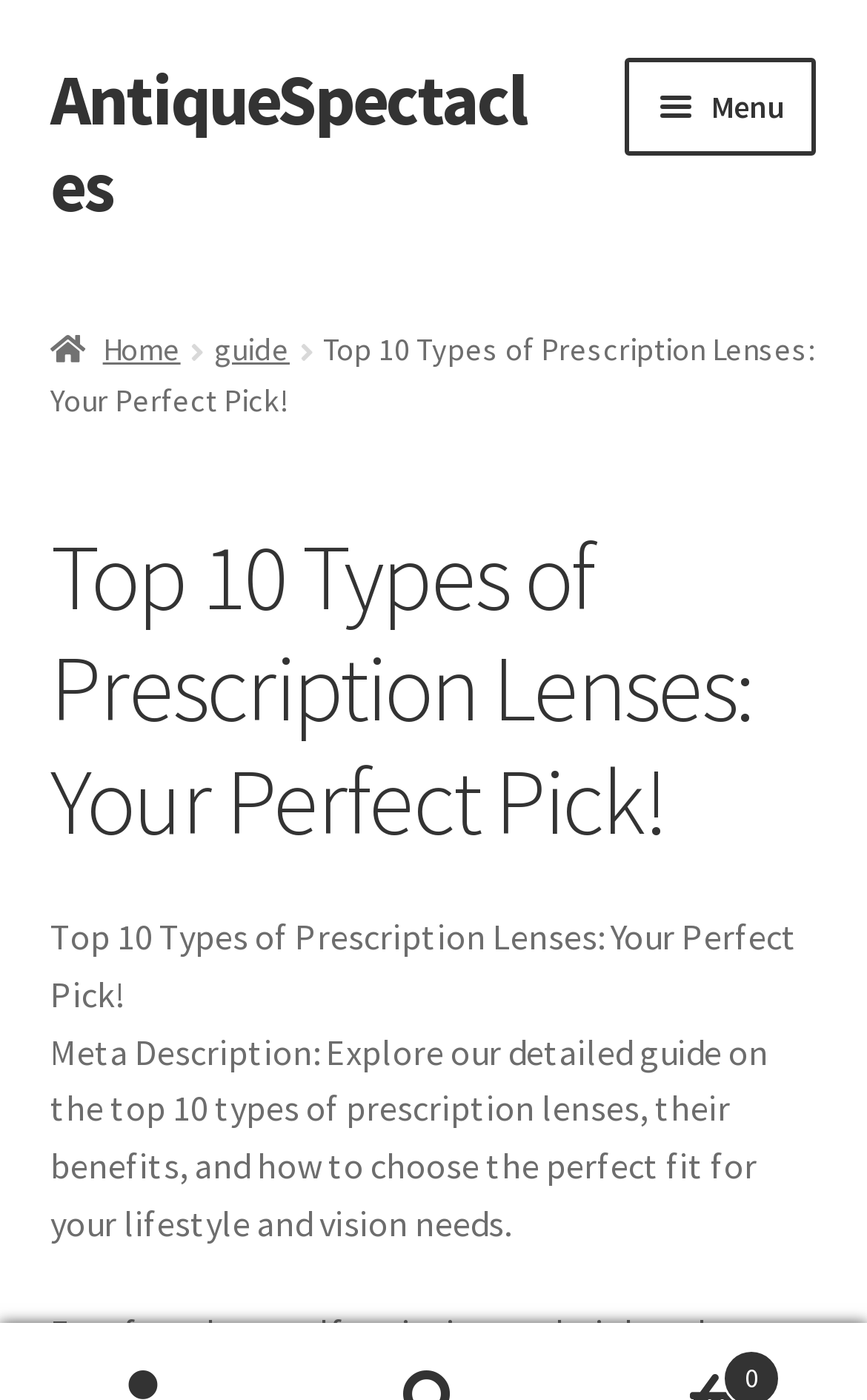Predict the bounding box for the UI component with the following description: "Best Eyeglass Styles for 2023".

[0.058, 0.633, 0.942, 0.719]